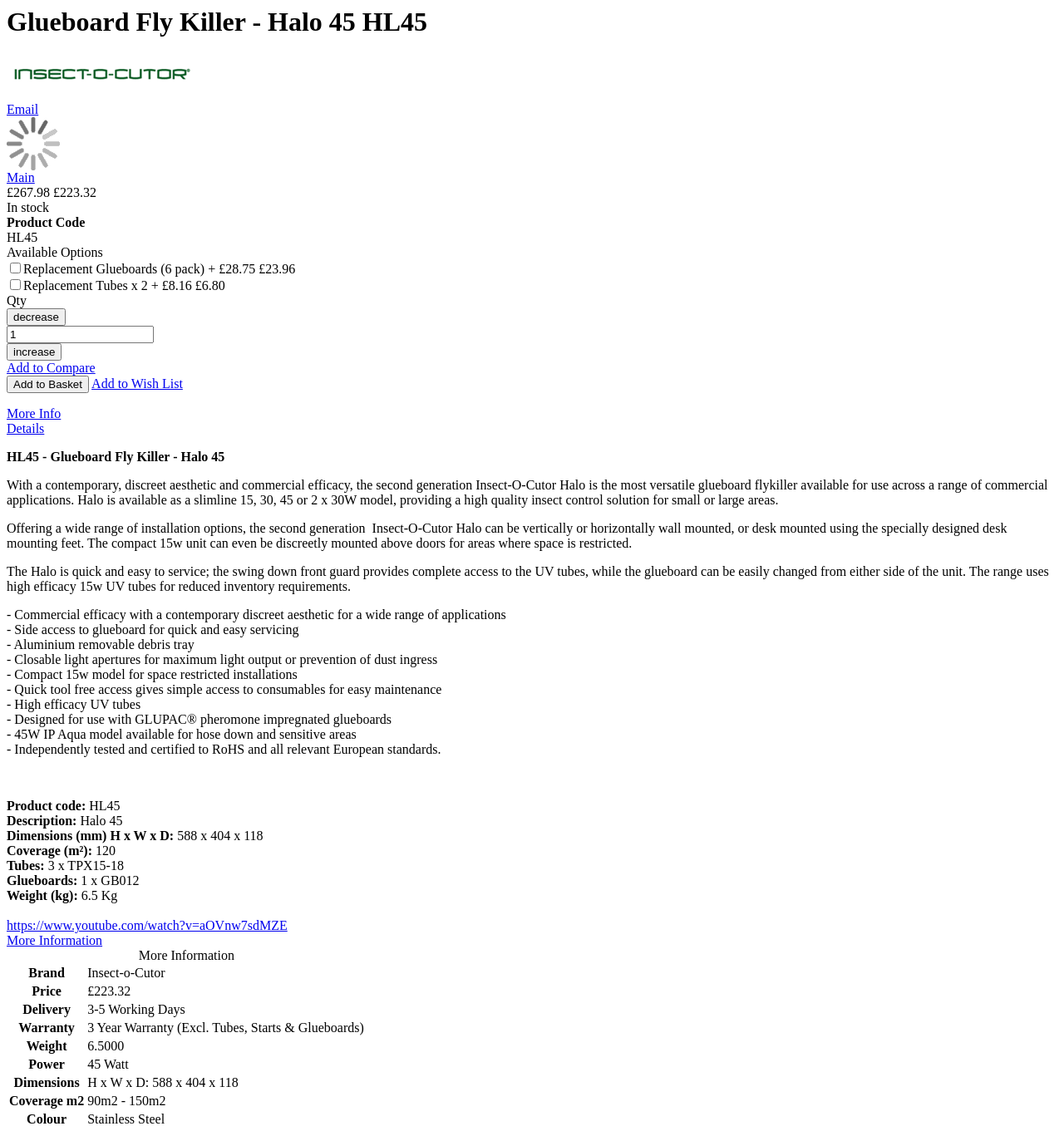Please identify the bounding box coordinates of the element I need to click to follow this instruction: "Click the 'More Info' link".

[0.006, 0.358, 0.057, 0.37]